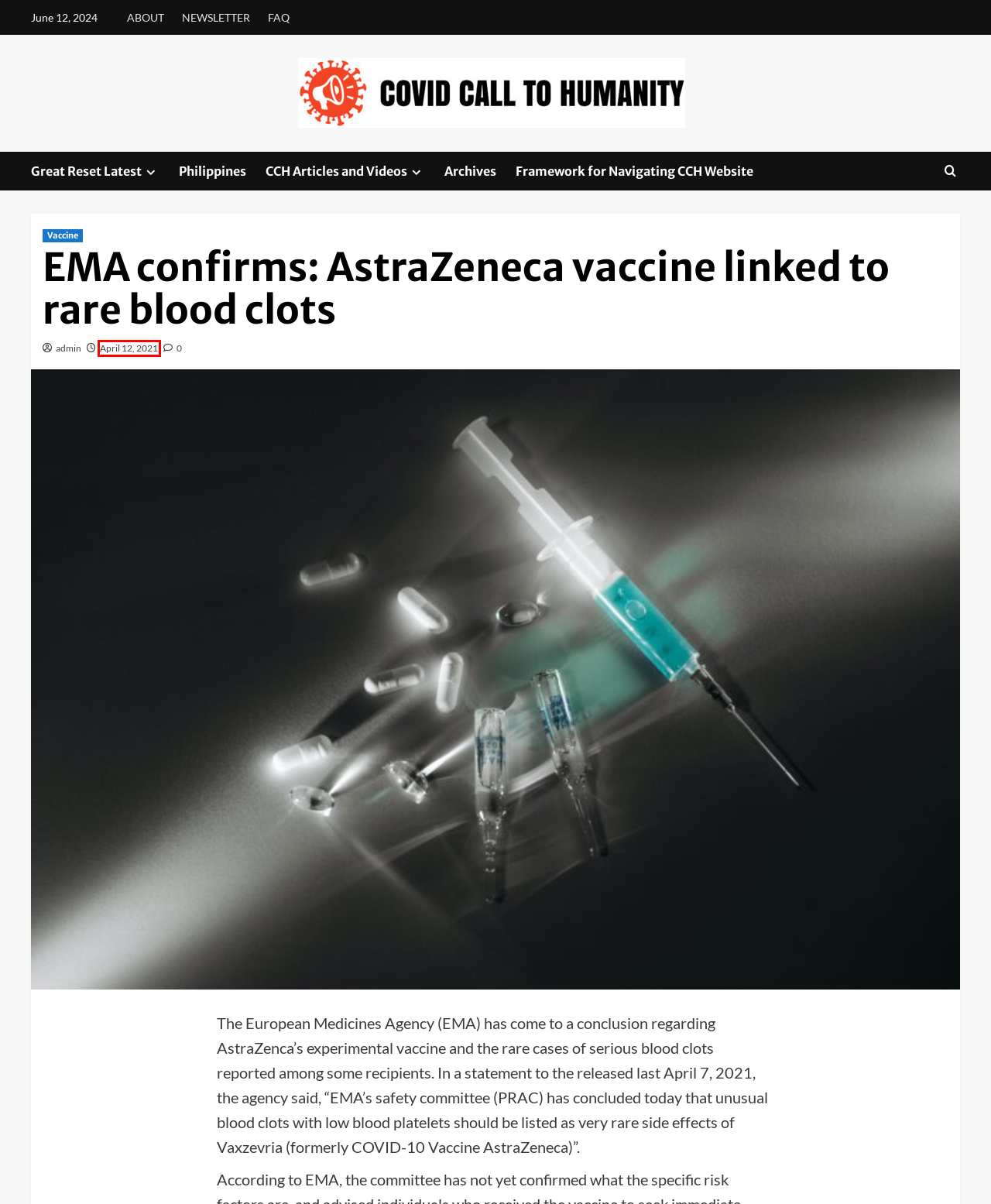Given a screenshot of a webpage with a red bounding box around an element, choose the most appropriate webpage description for the new page displayed after clicking the element within the bounding box. Here are the candidates:
A. April, 2021 | Covid Call To Humanity
B. FAQ | Covid Call To Humanity
C. Archives | Covid Call To Humanity
D. Newsletter | Covid Call To Humanity
E. Covid Call To Humanity | Evidence-Based Truth About The COVID Scamdemic
F. Philippines | Covid Call To Humanity
G. About | Covid Call To Humanity
H. Latest | Covid Call To Humanity

A